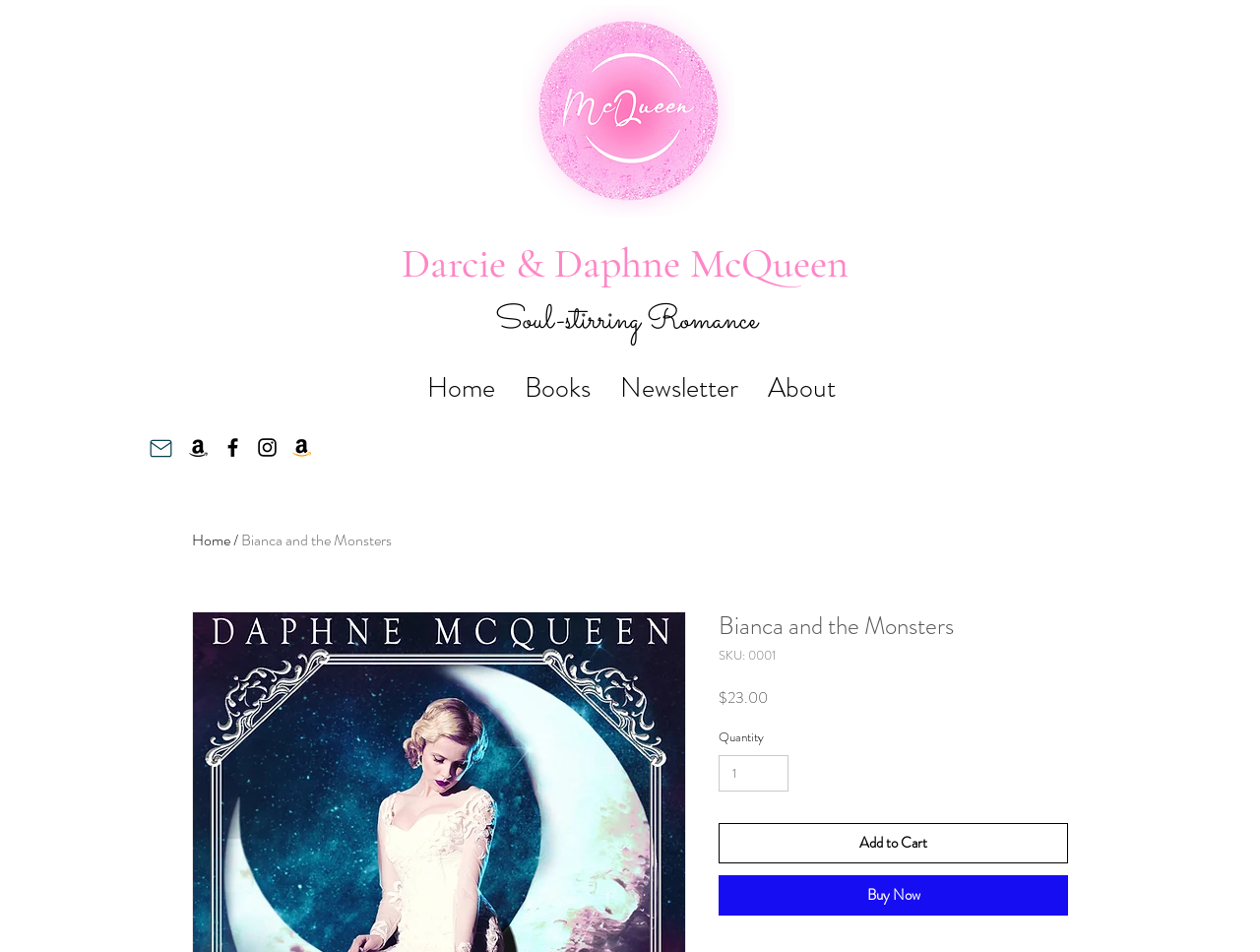Please provide the main heading of the webpage content.

Darcie & Daphne McQueen